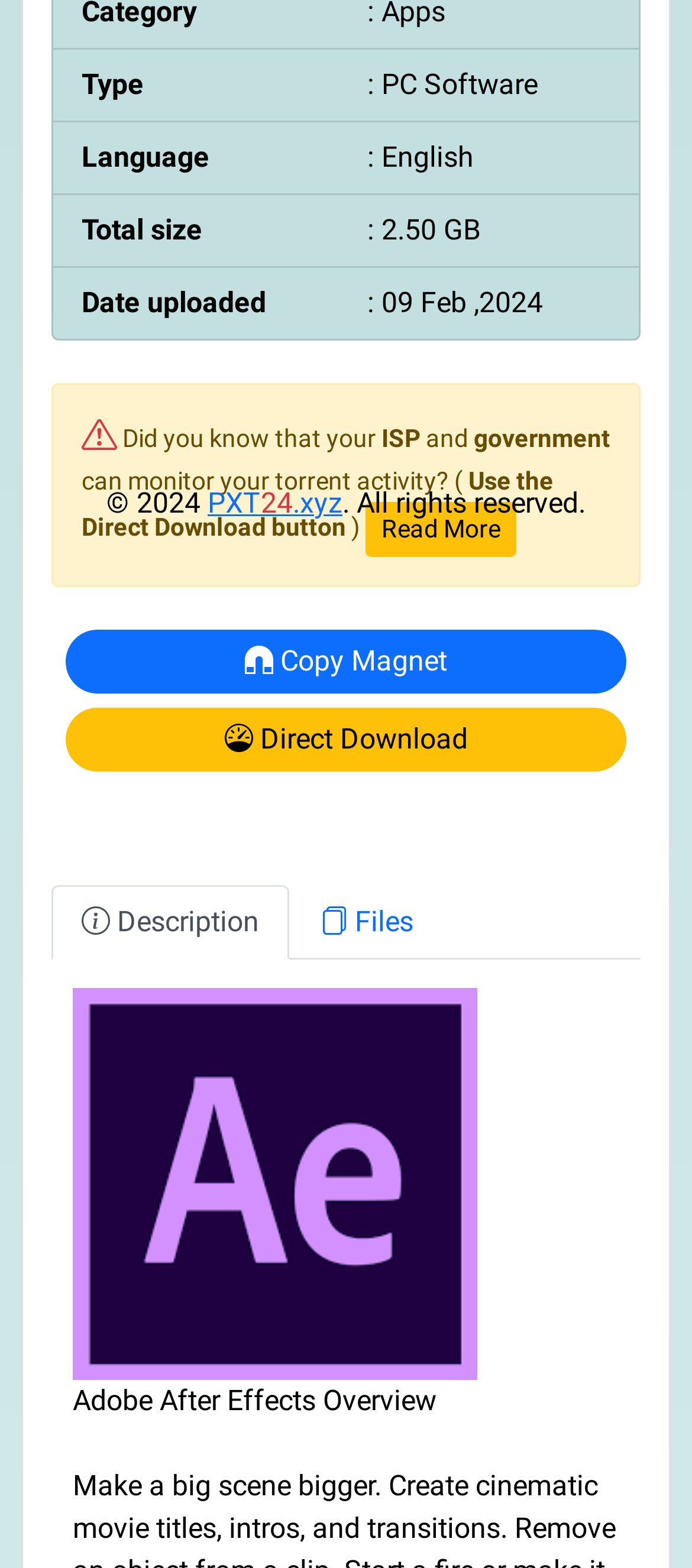Find the bounding box of the UI element described as: "Direct Download". The bounding box coordinates should be given as four float values between 0 and 1, i.e., [left, top, right, bottom].

[0.095, 0.451, 0.905, 0.492]